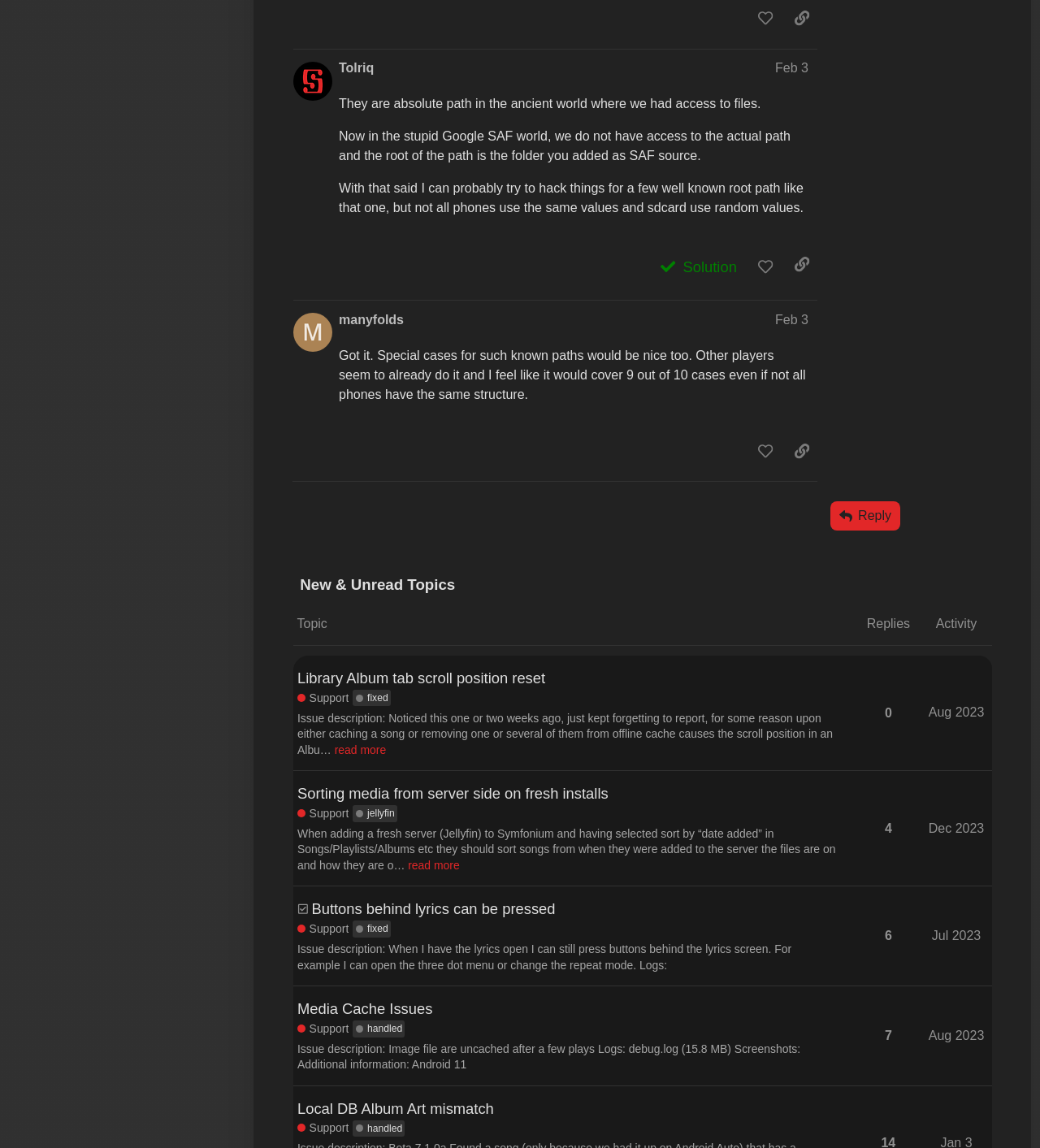Find the bounding box coordinates of the element I should click to carry out the following instruction: "view topic".

[0.282, 0.525, 0.823, 0.562]